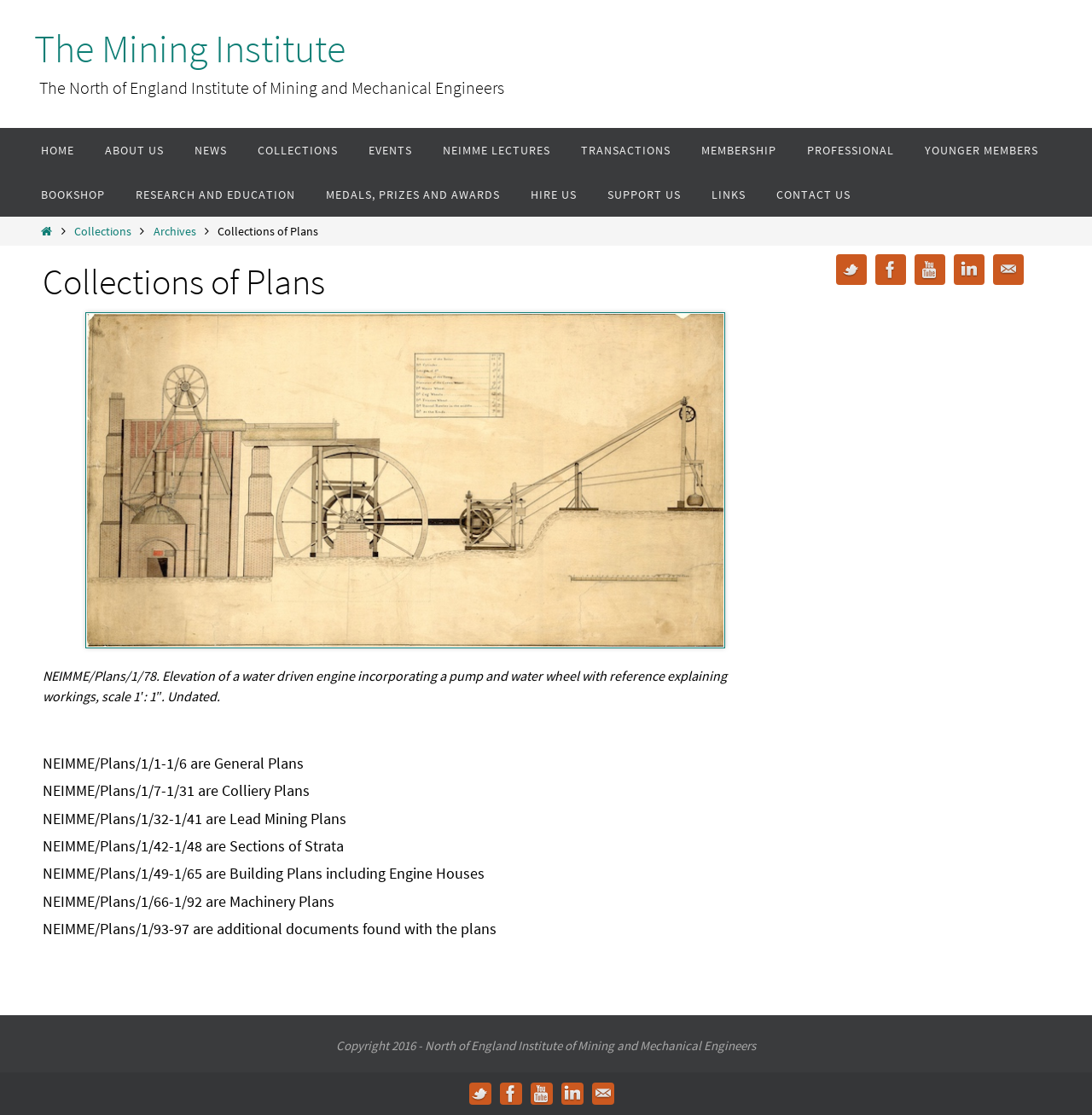Identify the bounding box coordinates for the region to click in order to carry out this instruction: "Click on the HOME link". Provide the coordinates using four float numbers between 0 and 1, formatted as [left, top, right, bottom].

[0.023, 0.115, 0.082, 0.155]